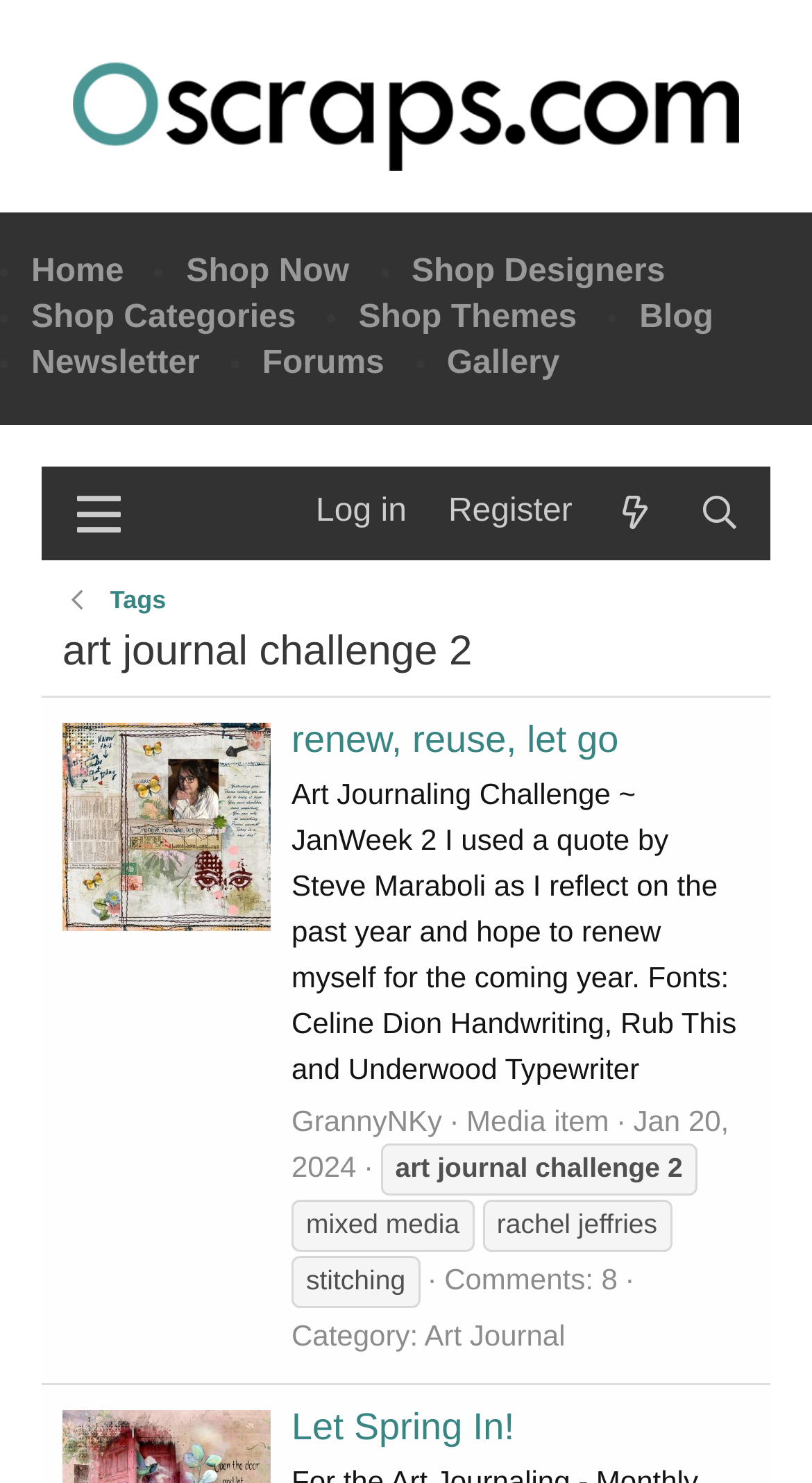Who is the author of the 'art journal challenge 2' post?
Answer the question using a single word or phrase, according to the image.

GrannyNKy